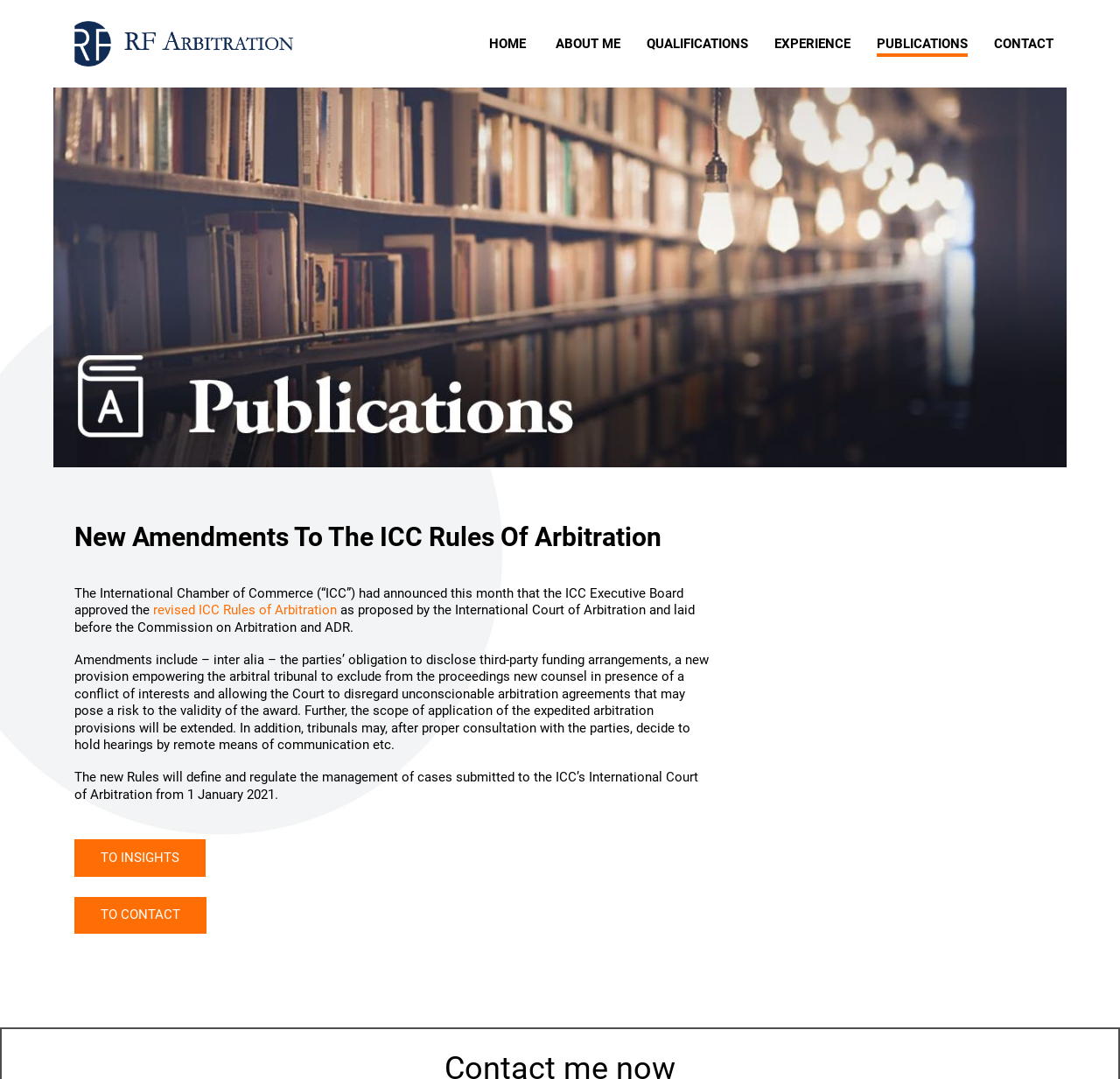Answer this question using a single word or a brief phrase:
What is the purpose of the revised ICC Rules of Arbitration?

To regulate arbitration agreements